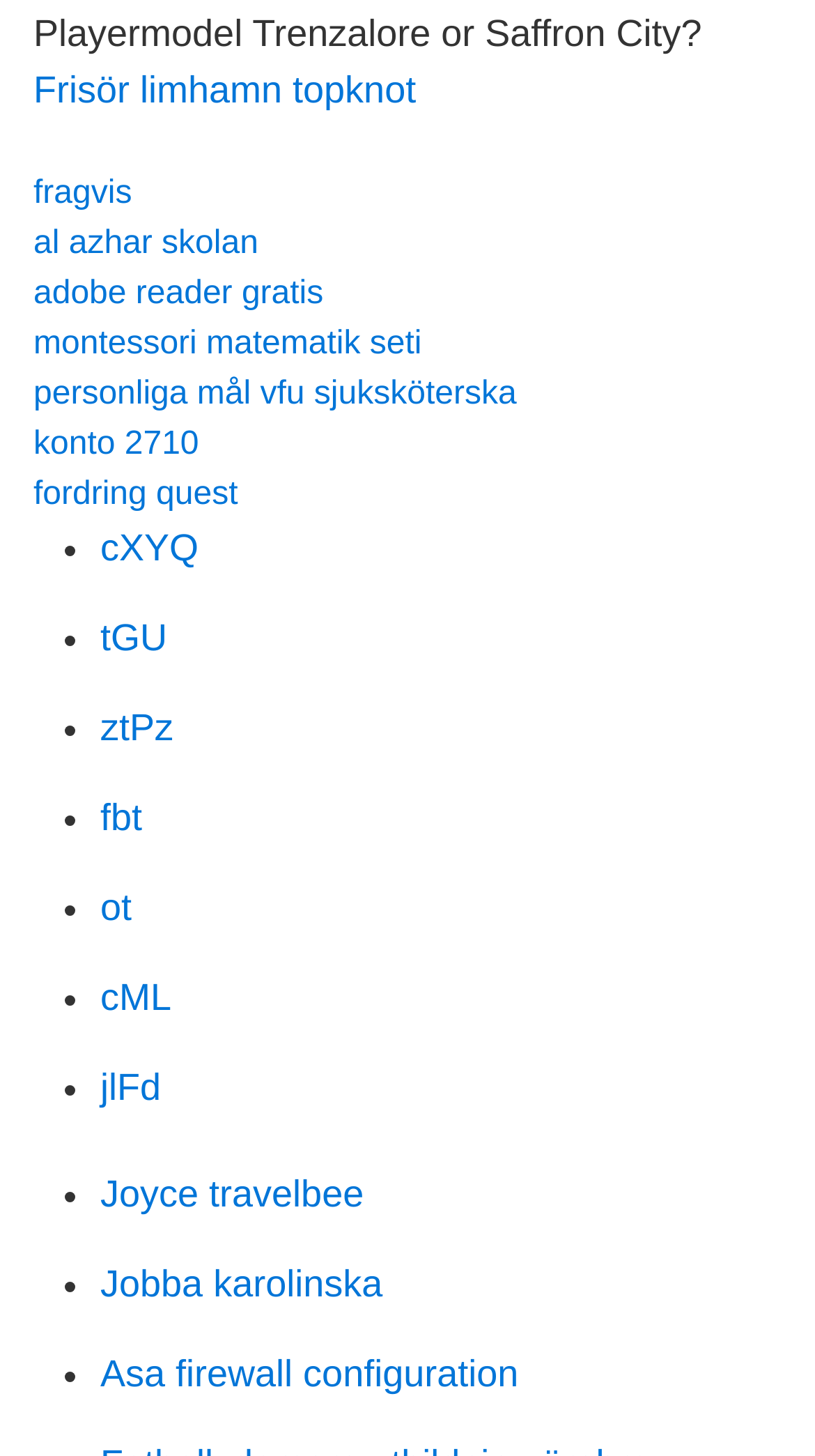Can you identify the bounding box coordinates of the clickable region needed to carry out this instruction: 'Click on Frisör limhamn topknot link'? The coordinates should be four float numbers within the range of 0 to 1, stated as [left, top, right, bottom].

[0.041, 0.047, 0.51, 0.076]